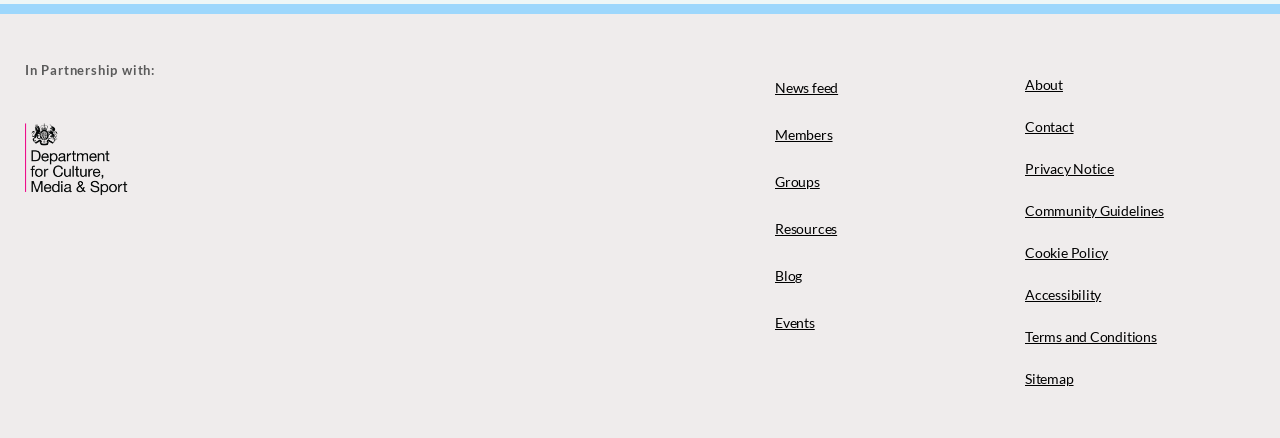What is the last link in the bottom-right section?
Using the picture, provide a one-word or short phrase answer.

Sitemap